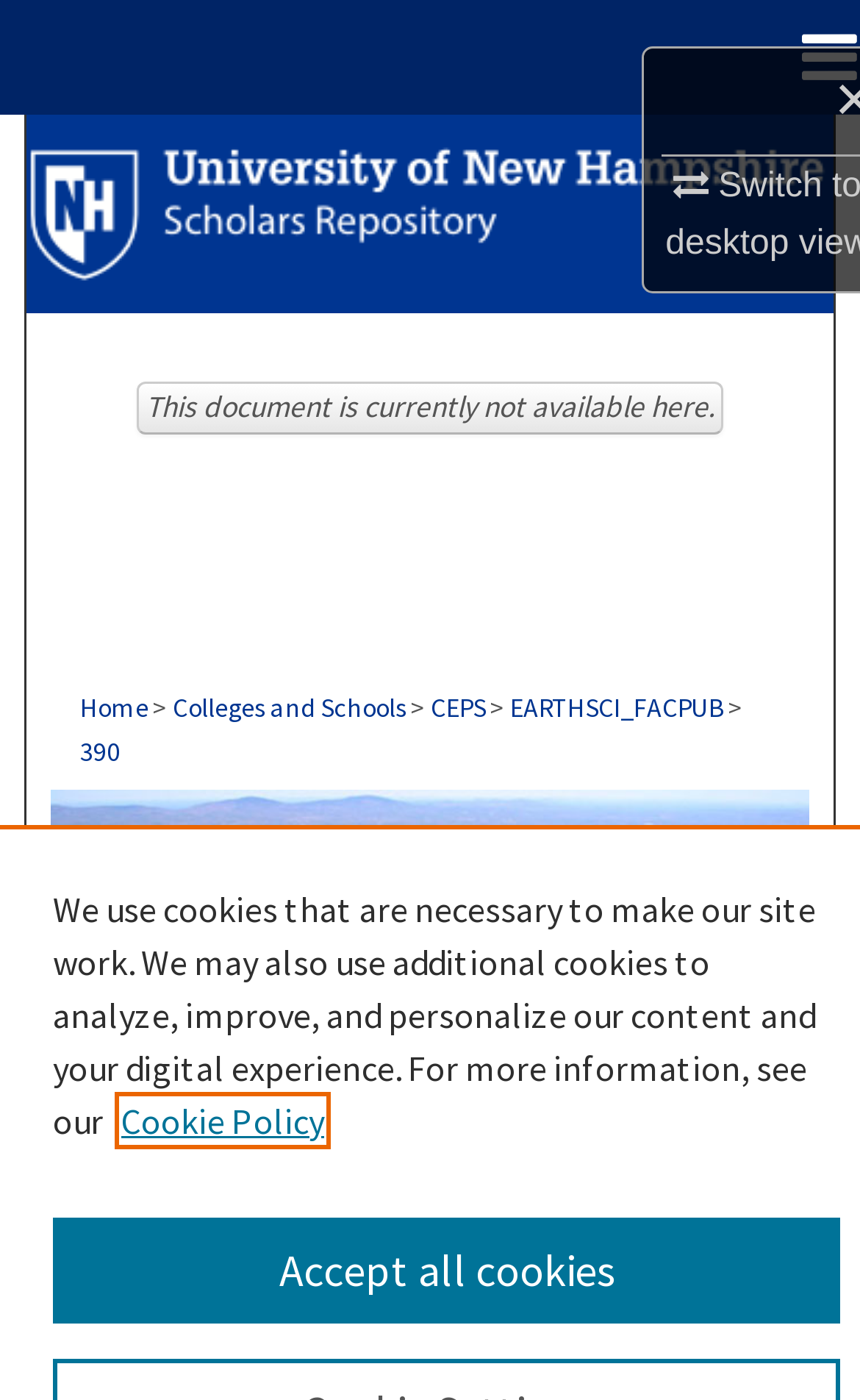Please examine the image and answer the question with a detailed explanation:
What is the name of the department?

I found the answer by looking at the image element with the description 'Earth Sciences' which is located near the top of the page.